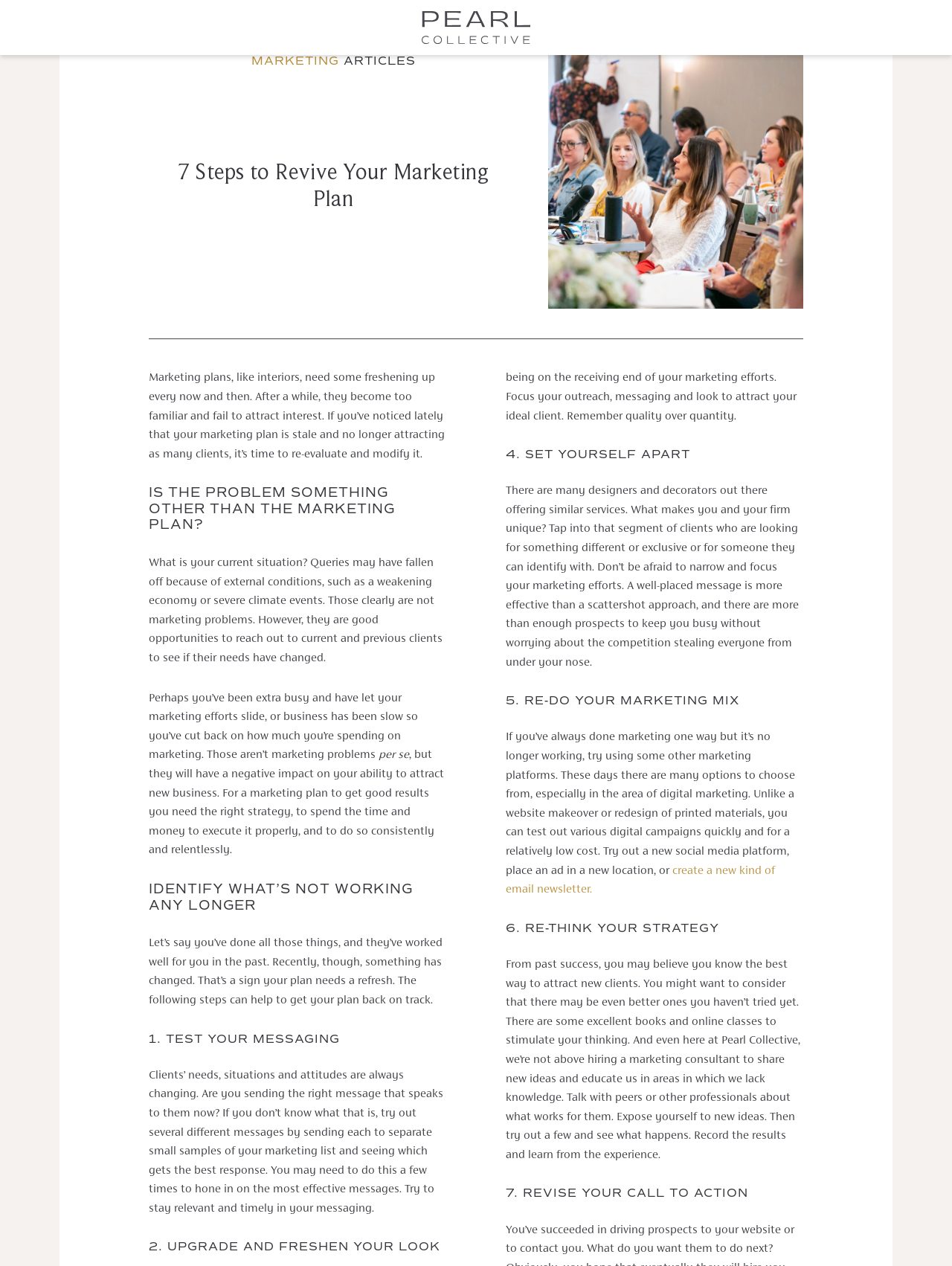Determine the bounding box coordinates for the UI element described. Format the coordinates as (top-left x, top-left y, bottom-right x, bottom-right y) and ensure all values are between 0 and 1. Element description: alt="Pearl Collective logo"

[0.443, 0.009, 0.557, 0.035]